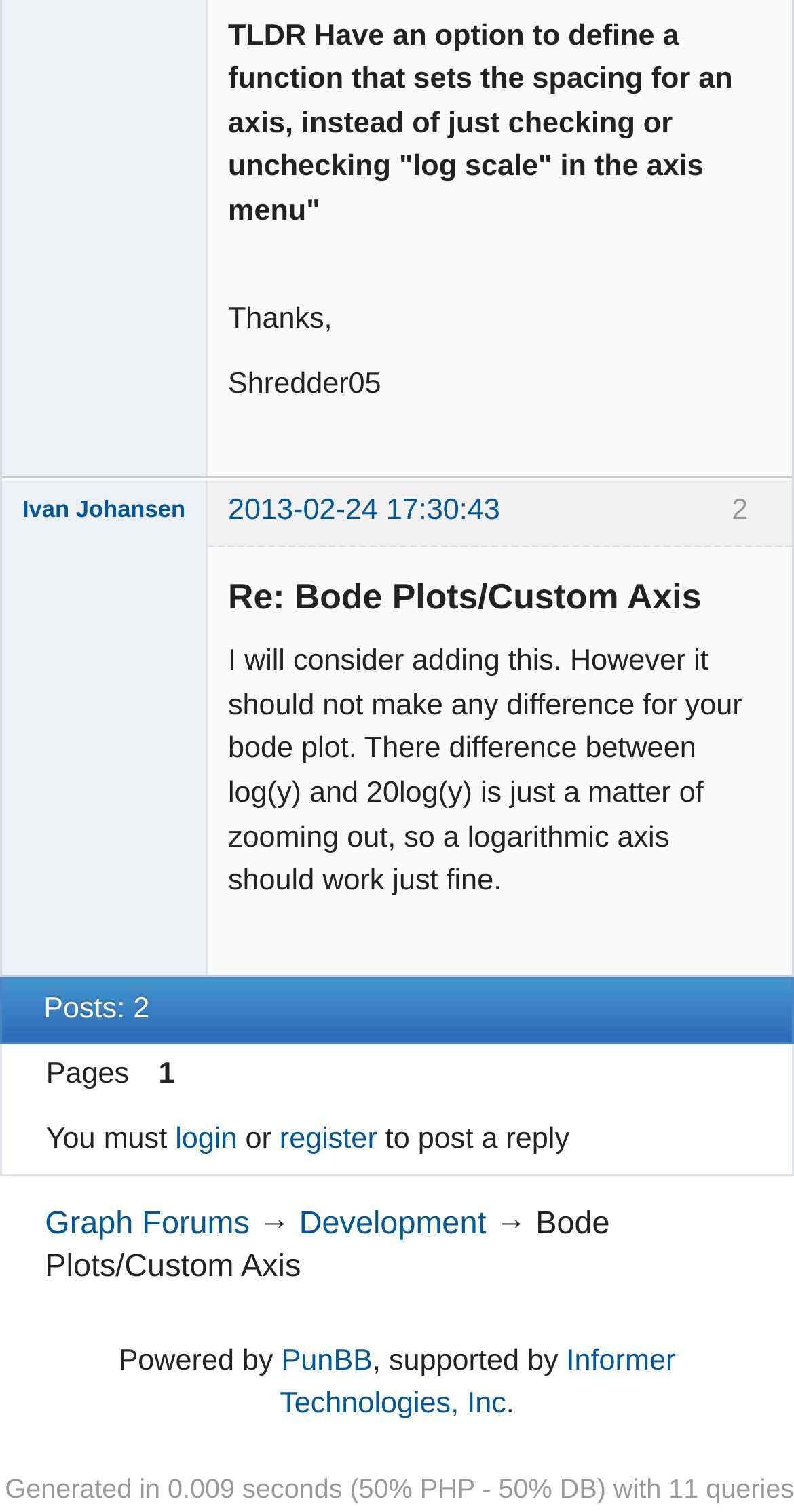What is the name of the forum software used?
Please describe in detail the information shown in the image to answer the question.

The name of the forum software used can be found by looking at the text 'Powered by PunBB' which is located at the bottom of the webpage.